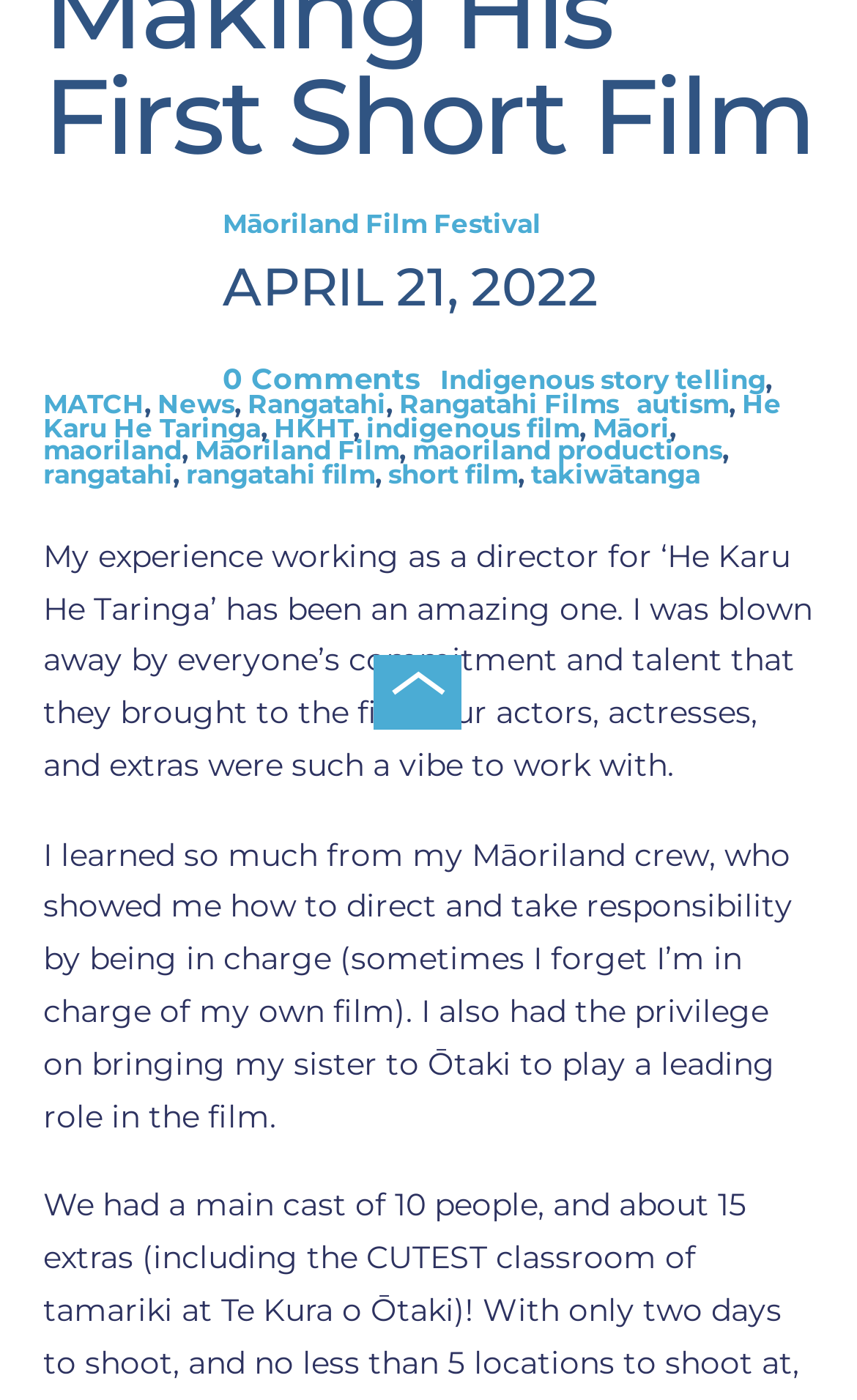Locate the UI element described as follows: "Honoring Women in Nature". Return the bounding box coordinates as four float numbers between 0 and 1 in the order [left, top, right, bottom].

None